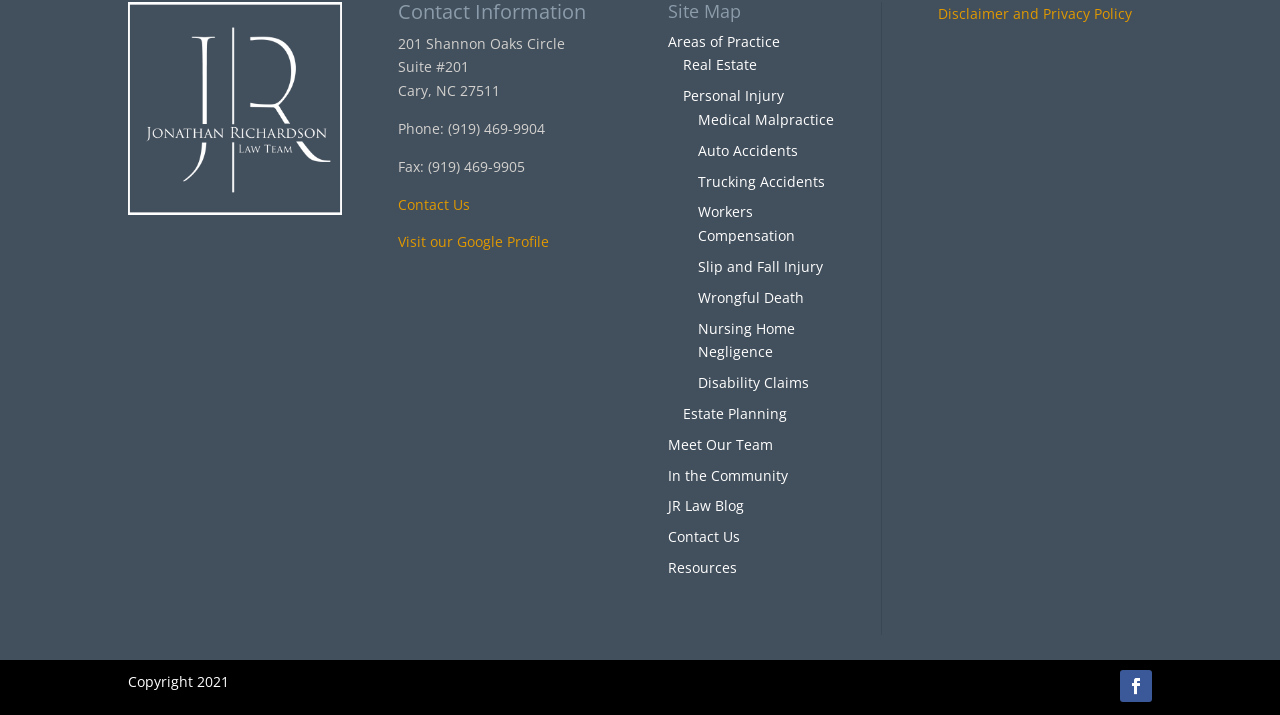What is the address of the law firm?
Offer a detailed and exhaustive answer to the question.

I found the address by looking at the static text elements under the 'Contact Information' heading, which provides the address as '201 Shannon Oaks Circle, Suite #201, Cary, NC 27511'.